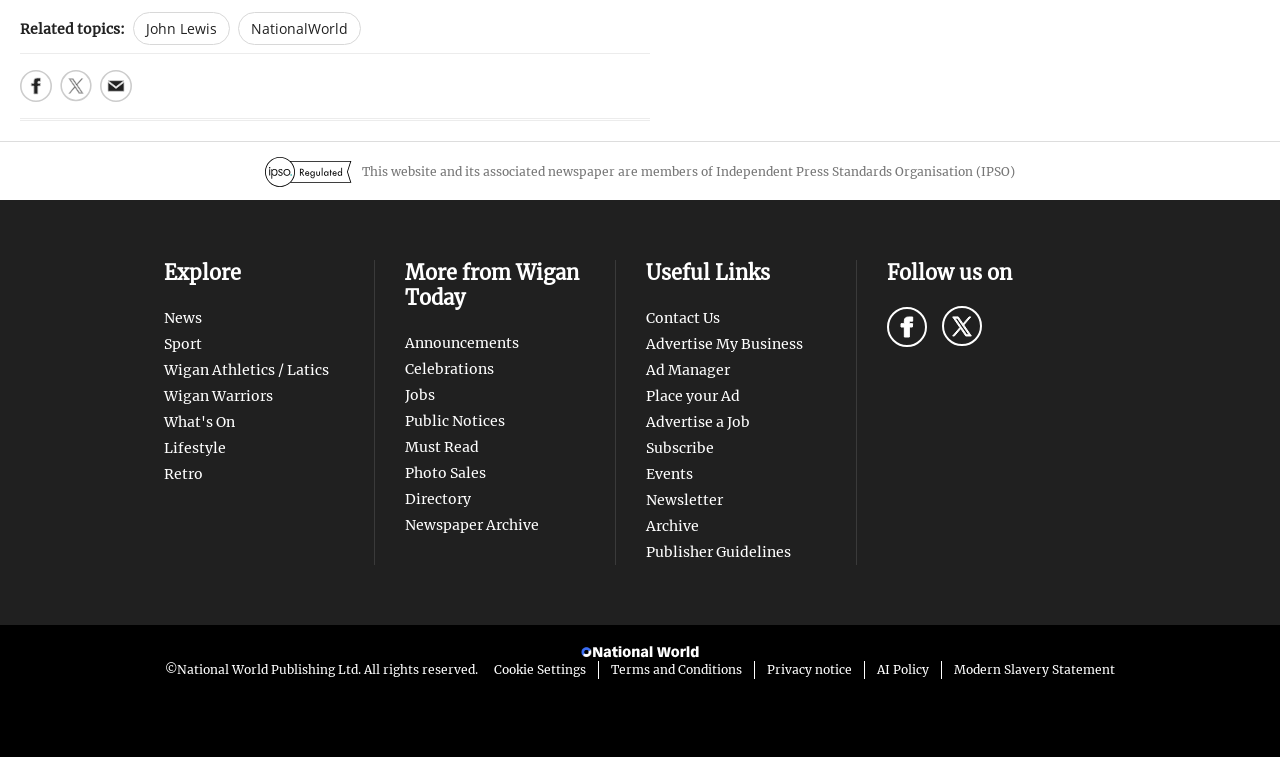For the element described, predict the bounding box coordinates as (top-left x, top-left y, bottom-right x, bottom-right y). All values should be between 0 and 1. Element description: aria-label="Open Search Bar"

None